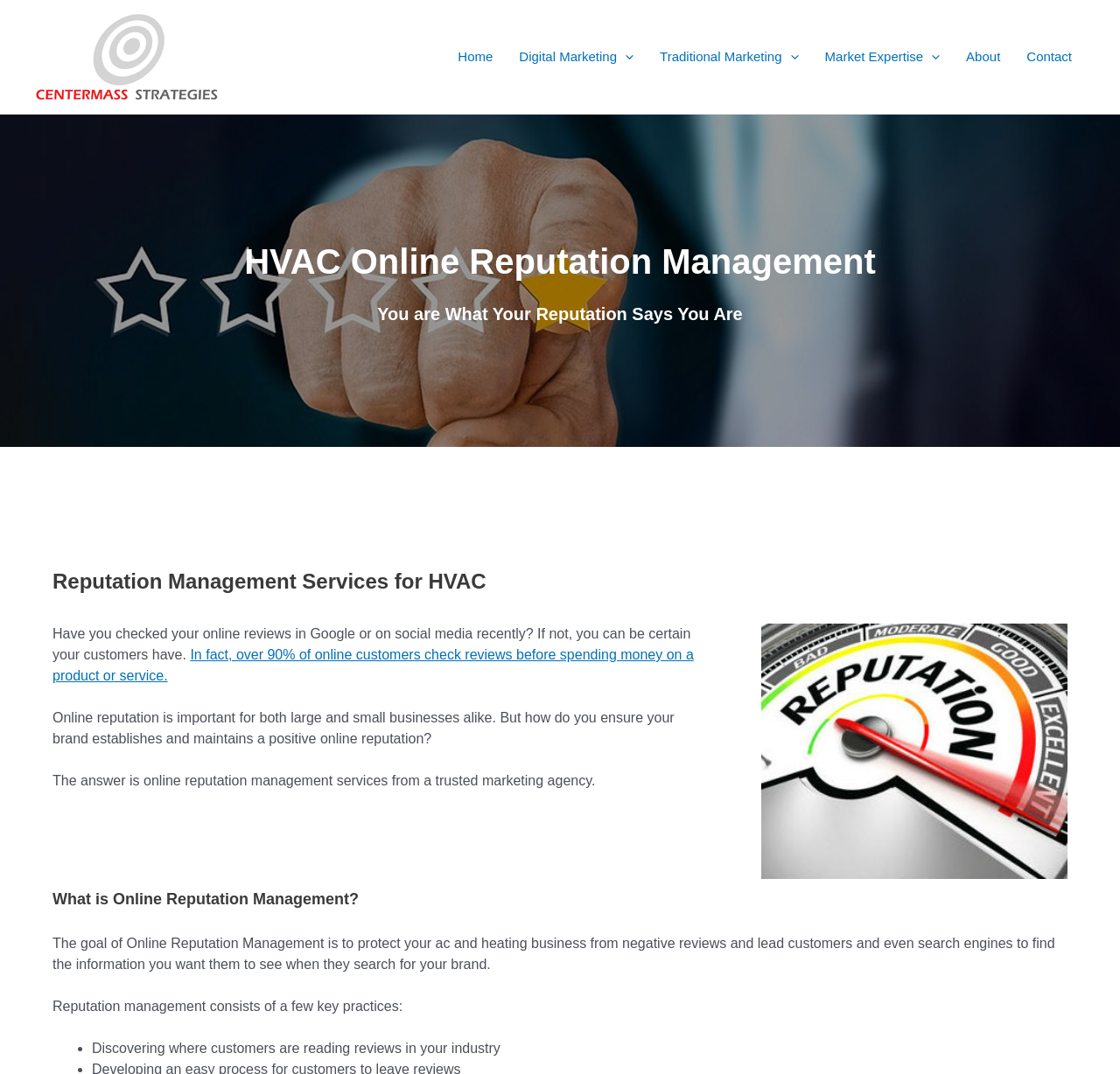What is the purpose of online reputation management?
Refer to the screenshot and deliver a thorough answer to the question presented.

According to the webpage, the goal of online reputation management is to protect an AC and heating business from negative reviews and lead customers and search engines to find the information the business wants them to see when they search for the brand. This suggests that the primary purpose of online reputation management is to protect the business's online reputation from negative reviews.